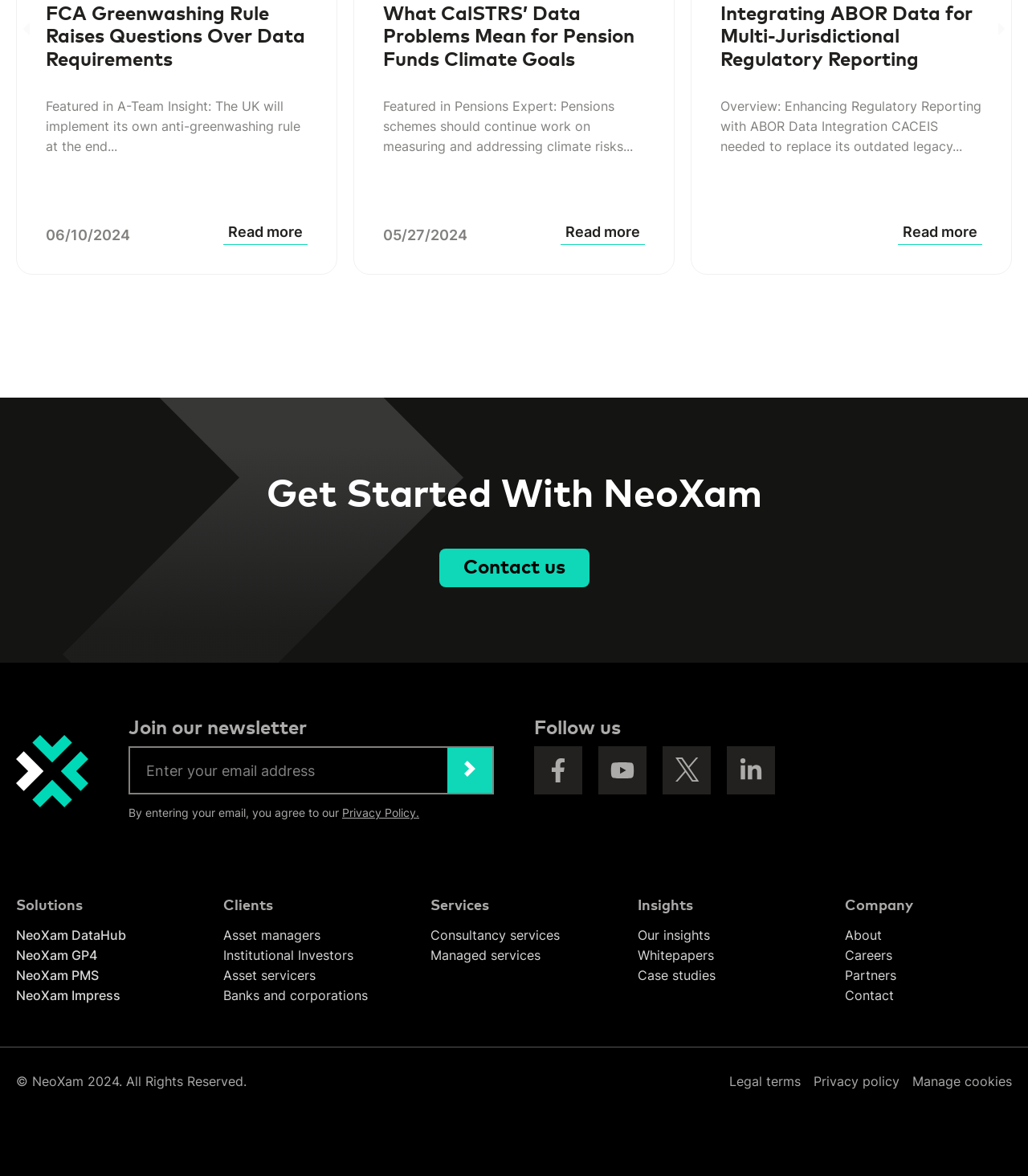What can users do with the newsletter subscription?
Please respond to the question with a detailed and well-explained answer.

The newsletter subscription section has a text 'Join our newsletter' and a field to enter an email address, which implies that users can subscribe to receive updates or news from NeoXam.